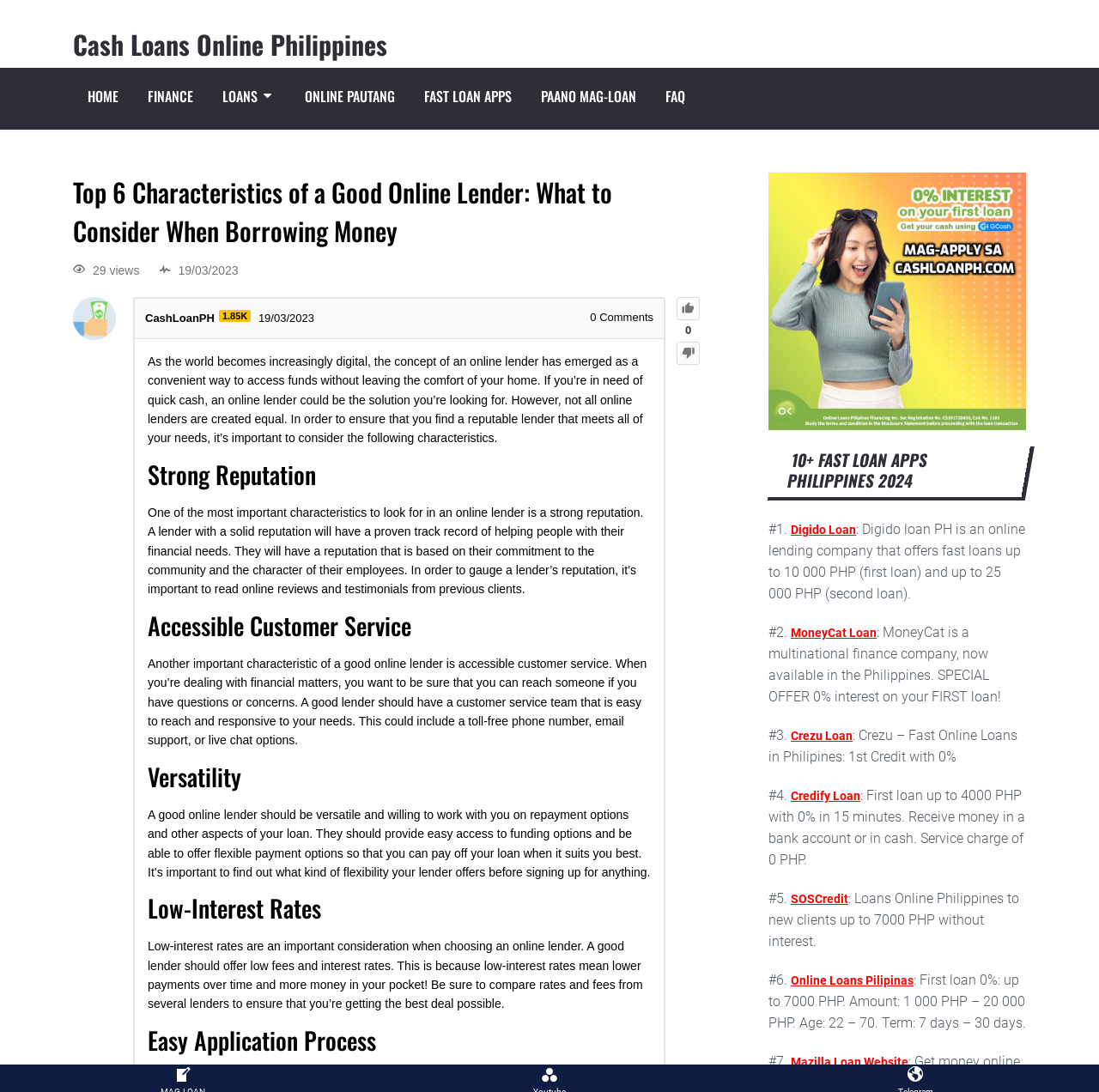Please find the bounding box coordinates of the element's region to be clicked to carry out this instruction: "Click on the 'HOME' link".

[0.066, 0.062, 0.121, 0.119]